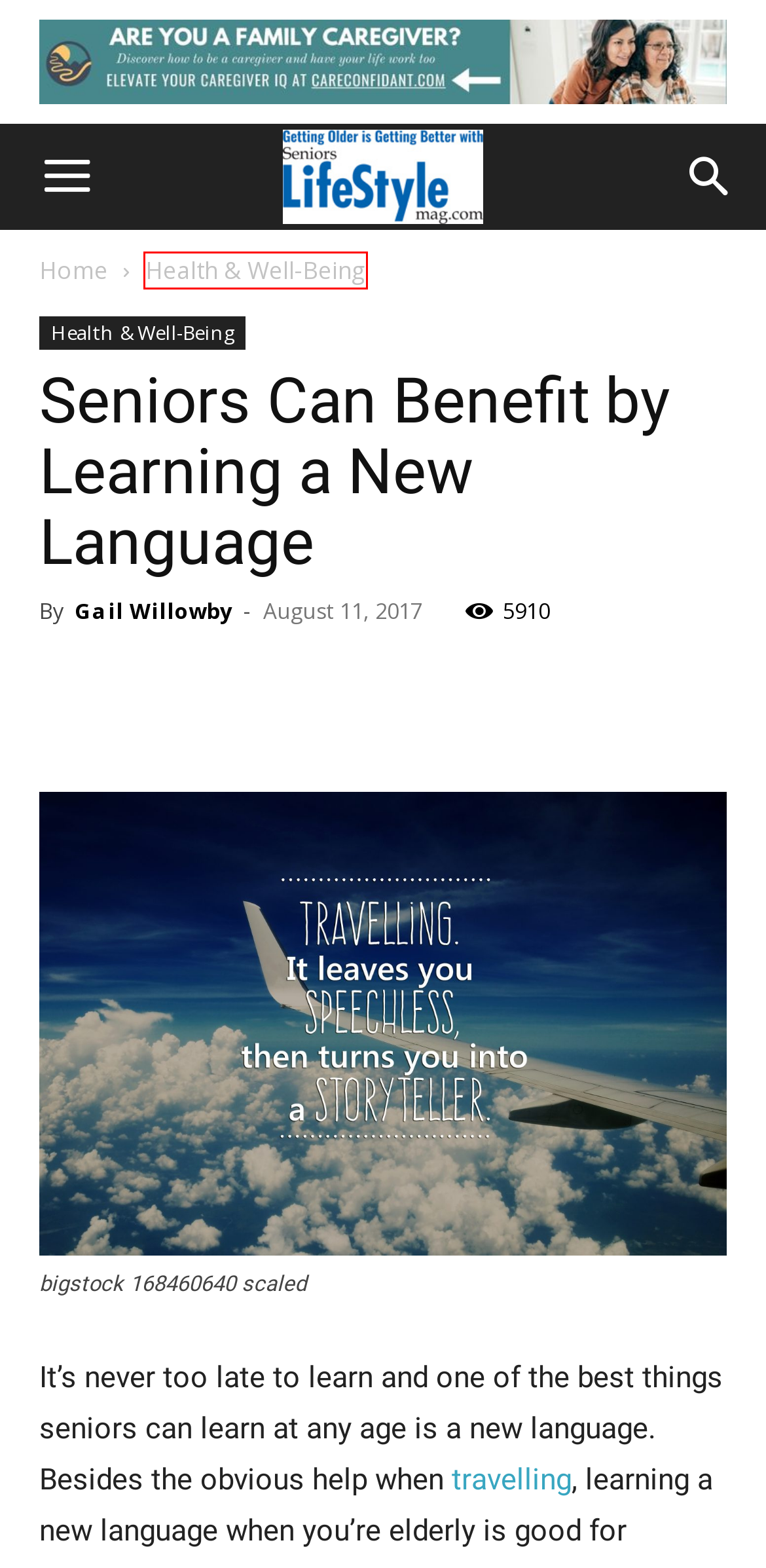Examine the screenshot of the webpage, which has a red bounding box around a UI element. Select the webpage description that best fits the new webpage after the element inside the red bounding box is clicked. Here are the choices:
A. Care Confidant – Care Confidant
B. Health & Well-Being Archives | Seniors Lifestyle Magazine
C. SLM | Smart Travel Tips for Seniors
D. SLM | Senior Travel - River Cruising - Experience The World Seniors!
E. SLM | Technology to Help Seniors
F. Home | Seniors Lifestyle Magazine
G. SLM | I Never Hear From My Kids! My Kids Don't Call!
H. learning for seniors Archives | Seniors Lifestyle Magazine

B